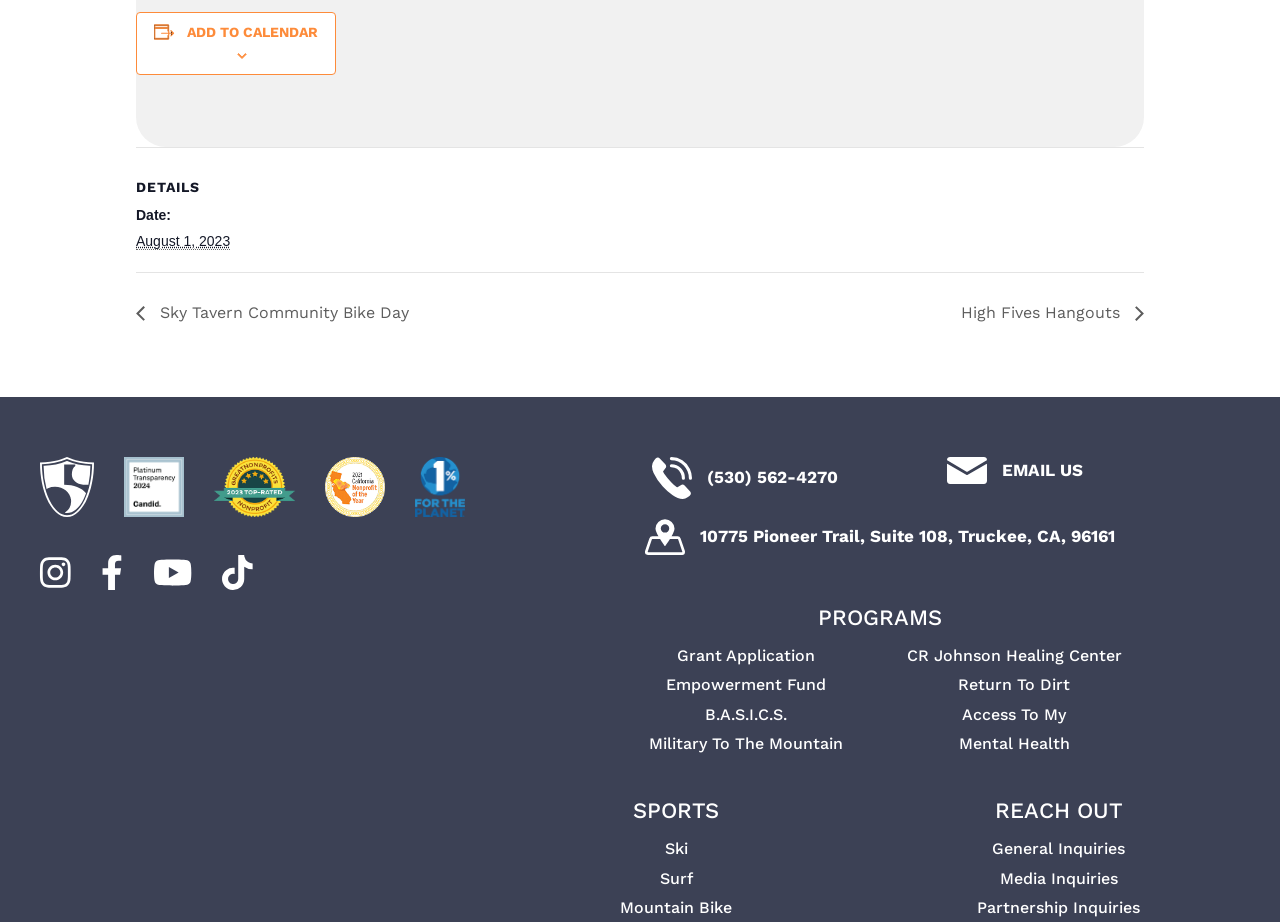What is the type of programs offered?
Using the image, provide a detailed and thorough answer to the question.

I found the types of programs offered by looking at the link elements under the heading 'PROGRAMS', which include 'Grant Application', 'Empowerment Fund', 'B.A.S.I.C.S.', and others.